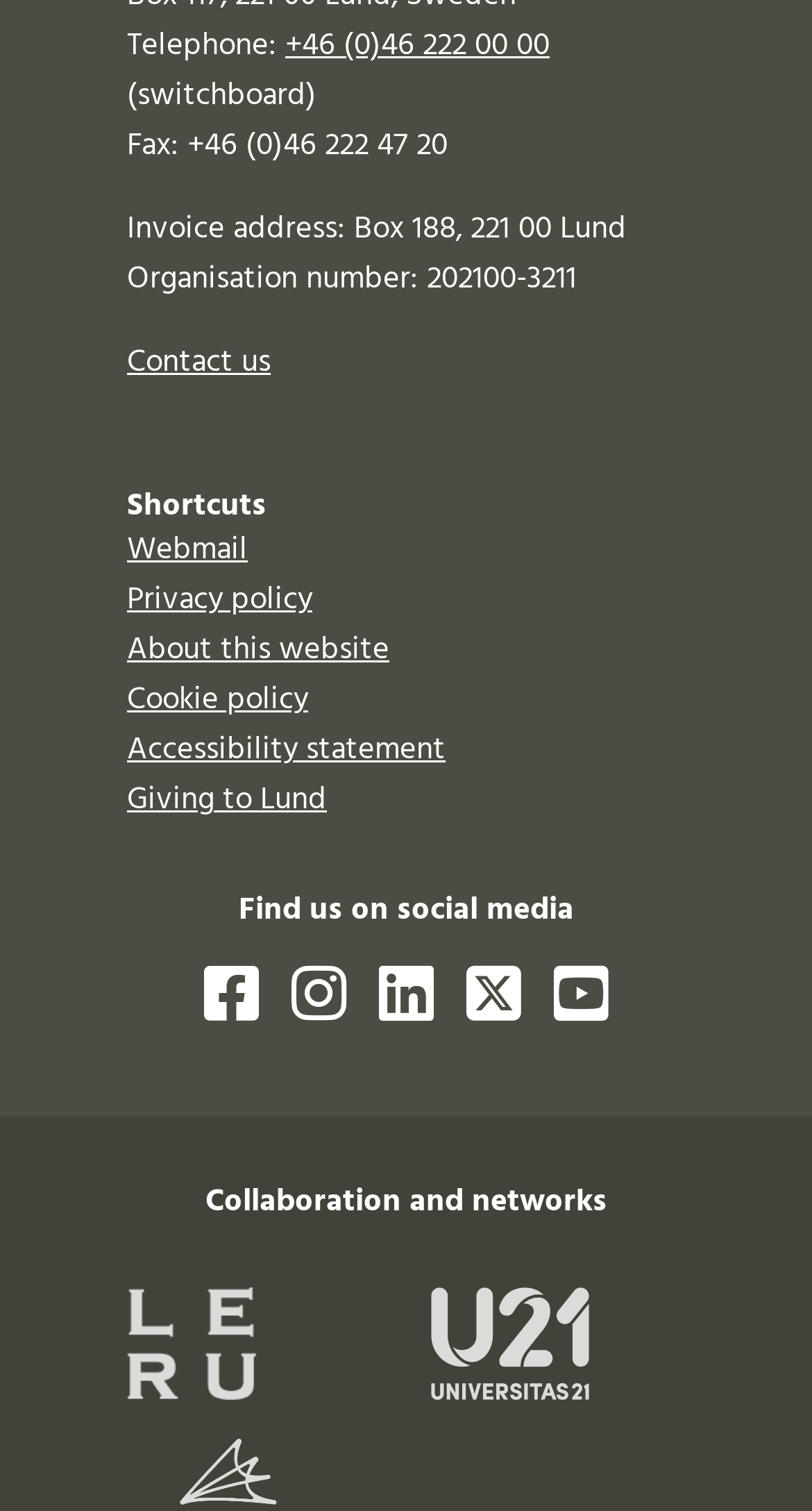Please predict the bounding box coordinates of the element's region where a click is necessary to complete the following instruction: "View contact information". The coordinates should be represented by four float numbers between 0 and 1, i.e., [left, top, right, bottom].

[0.156, 0.224, 0.333, 0.257]